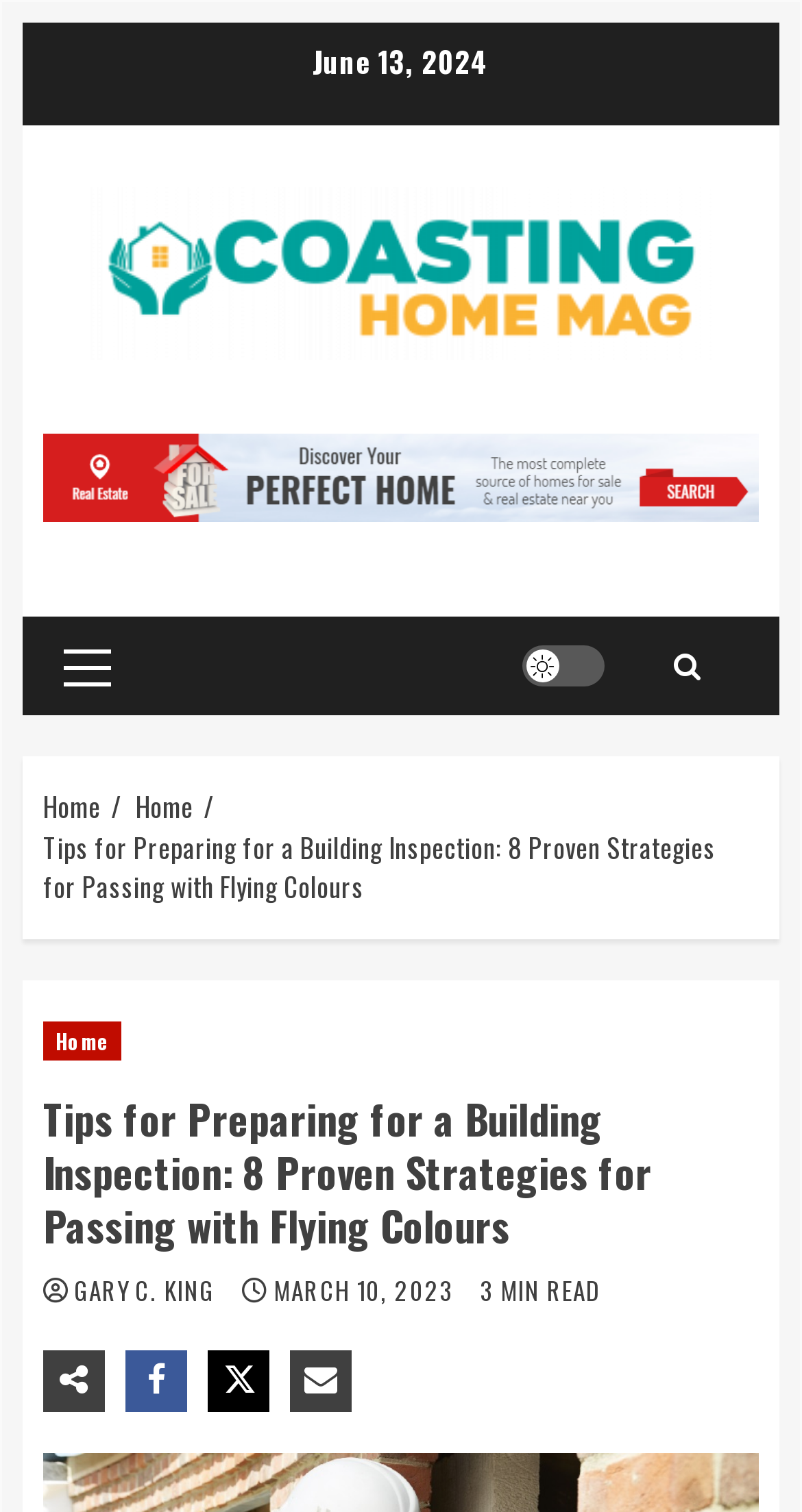What is the date of the article?
Please use the image to provide an in-depth answer to the question.

I found the date of the article by looking at the top section of the webpage, where it says 'June 13, 2024' in a static text element.